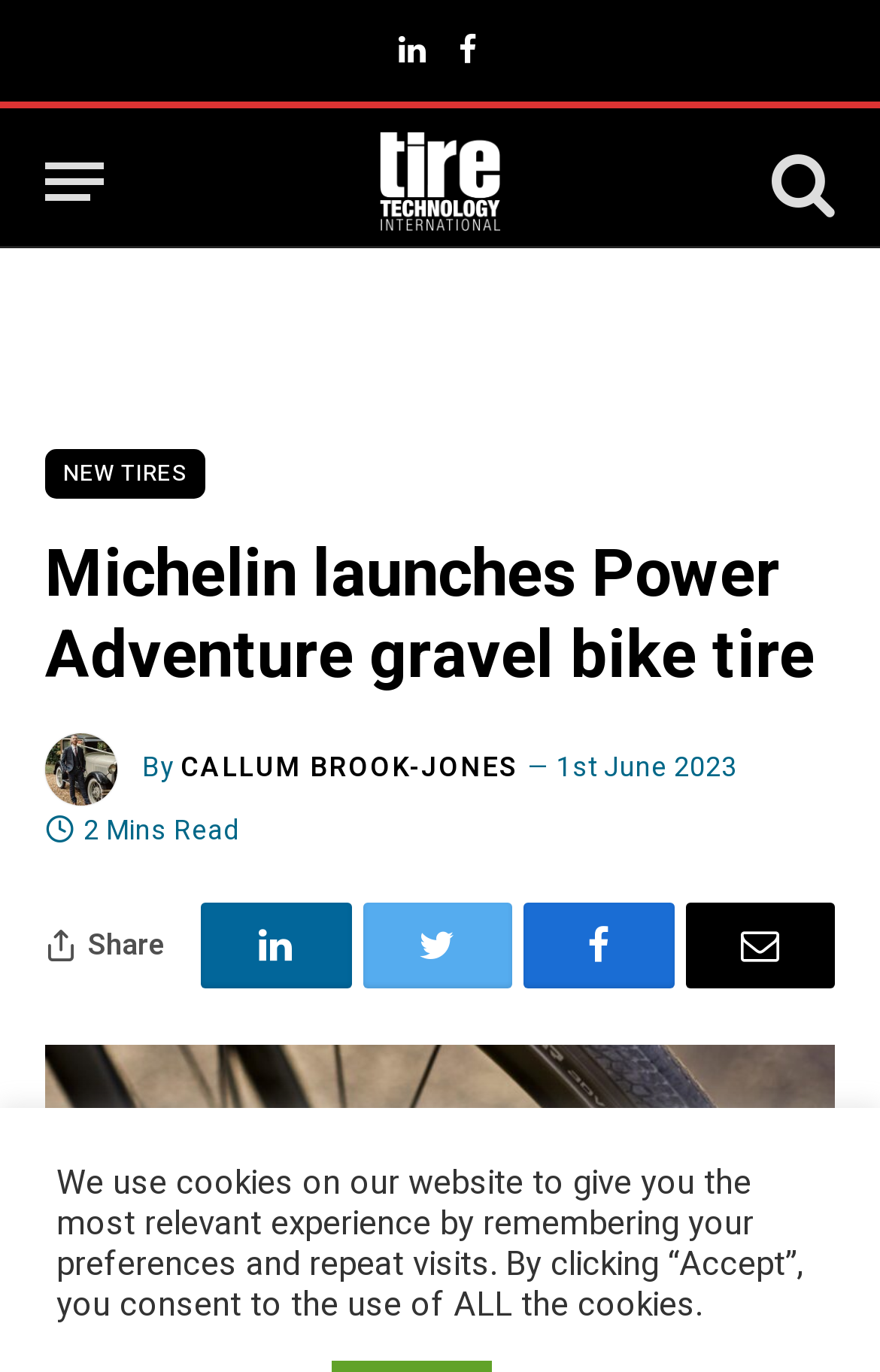Using the information from the screenshot, answer the following question thoroughly:
Who is the author of the article?

The webpage has a section that says 'By' followed by the name 'Callum Brook-Jones', which suggests that Callum Brook-Jones is the author of the article.